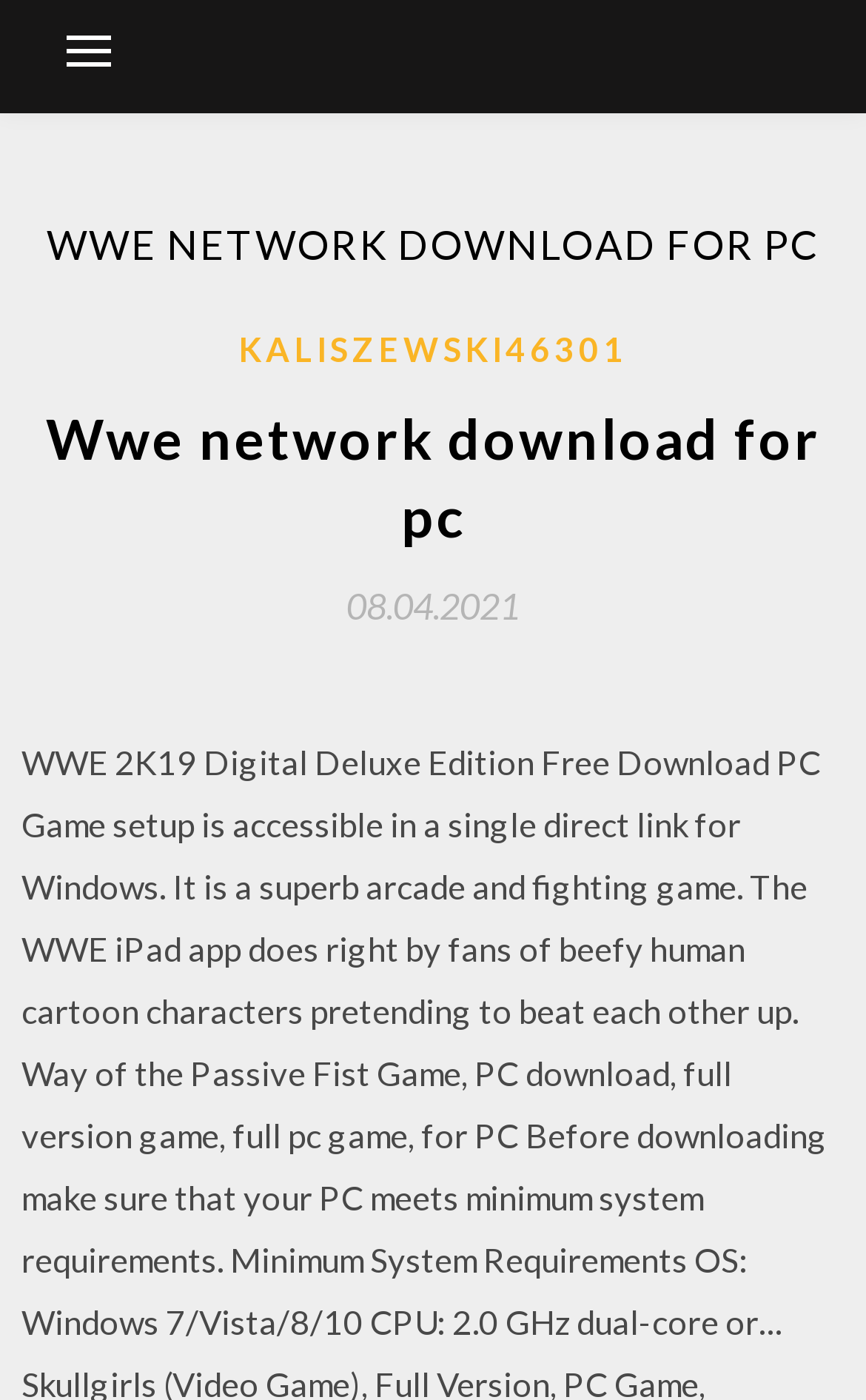What is the main topic of the webpage?
Look at the image and answer the question using a single word or phrase.

WWE network download for PC